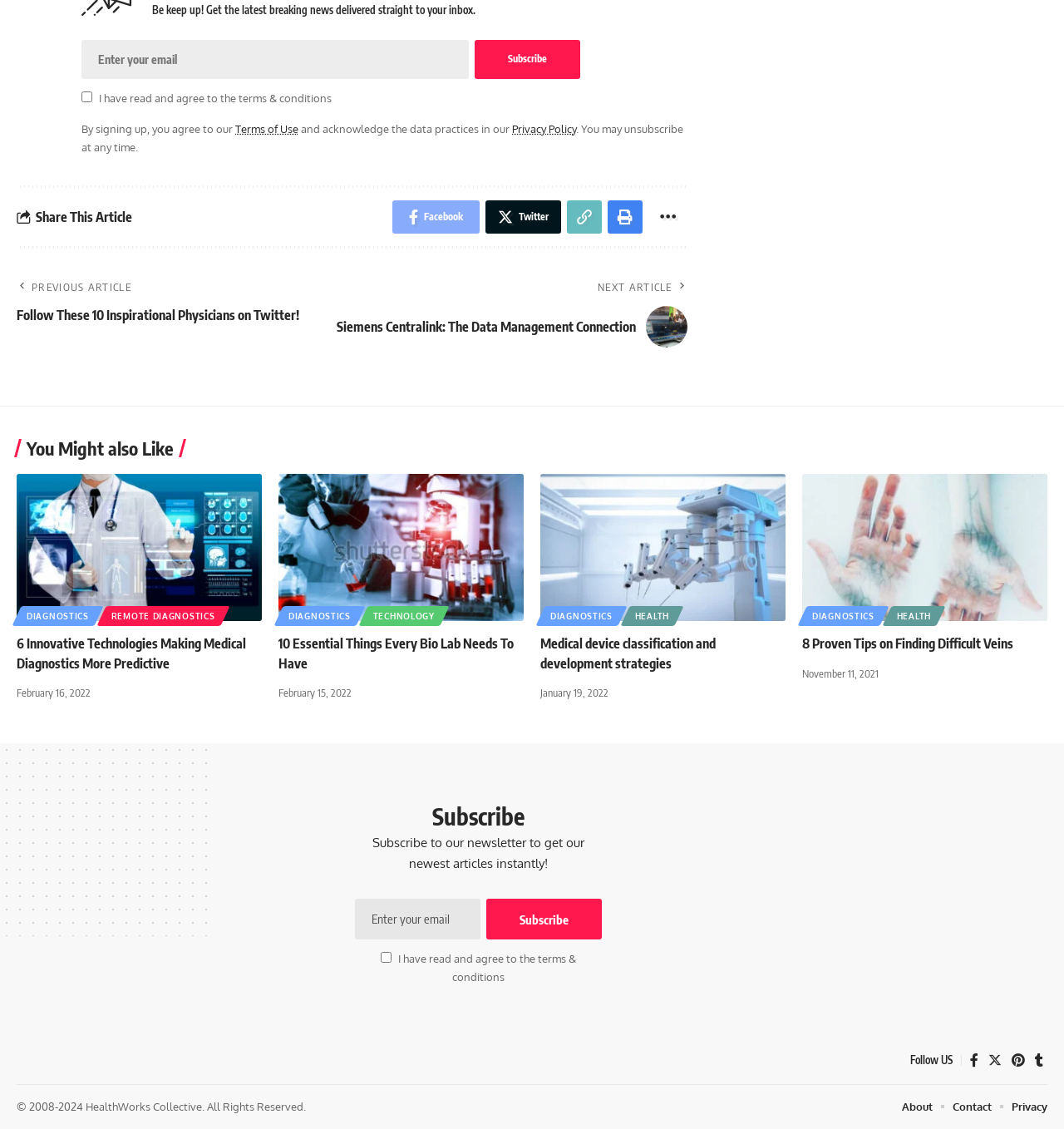What is the topic of the article '6 Innovative Technologies Making Medical Diagnostics More Predictive'?
Based on the visual content, answer with a single word or a brief phrase.

Medical Diagnostics